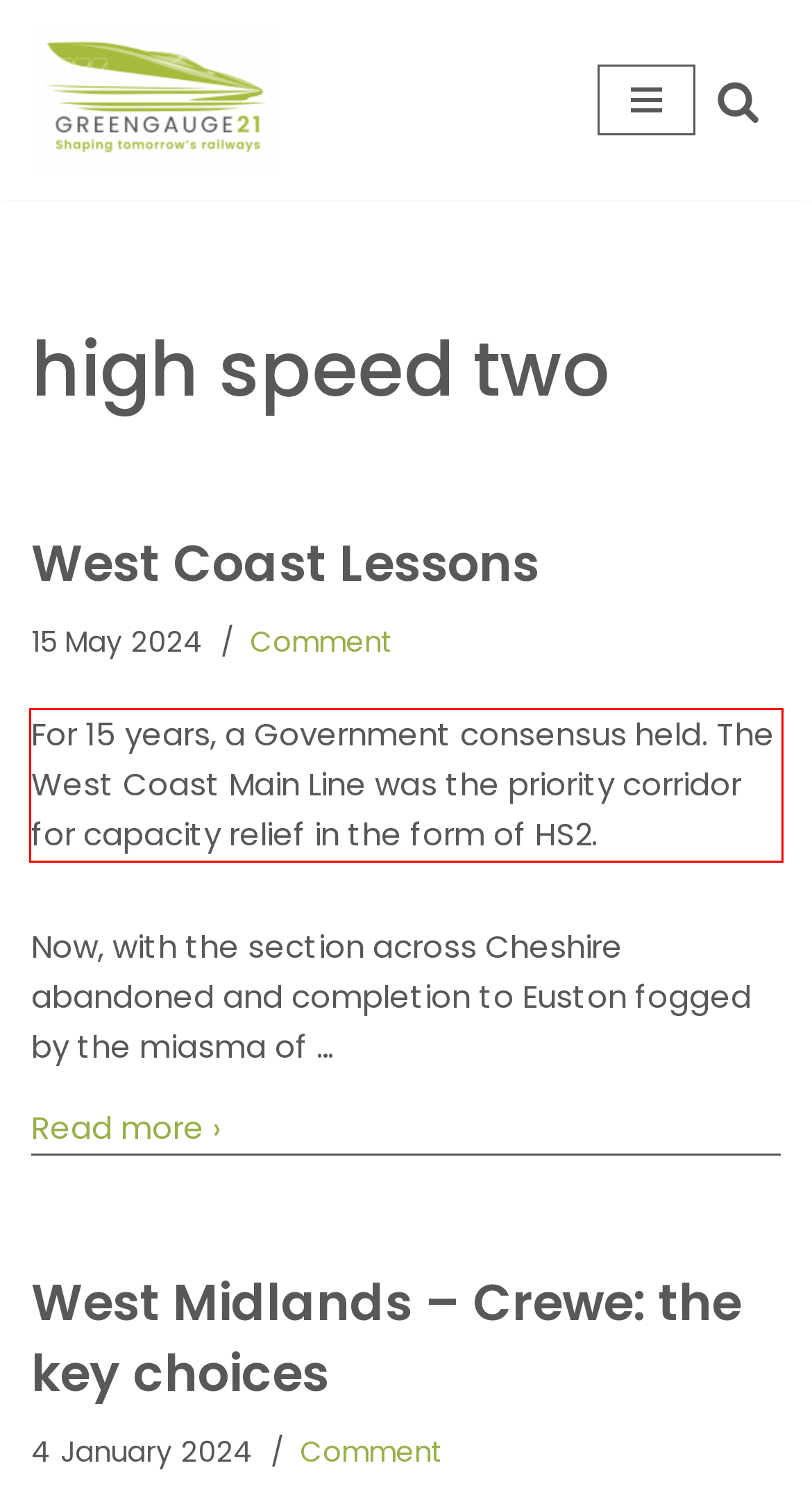Using the webpage screenshot, recognize and capture the text within the red bounding box.

For 15 years, a Government consensus held. The West Coast Main Line was the priority corridor for capacity relief in the form of HS2.